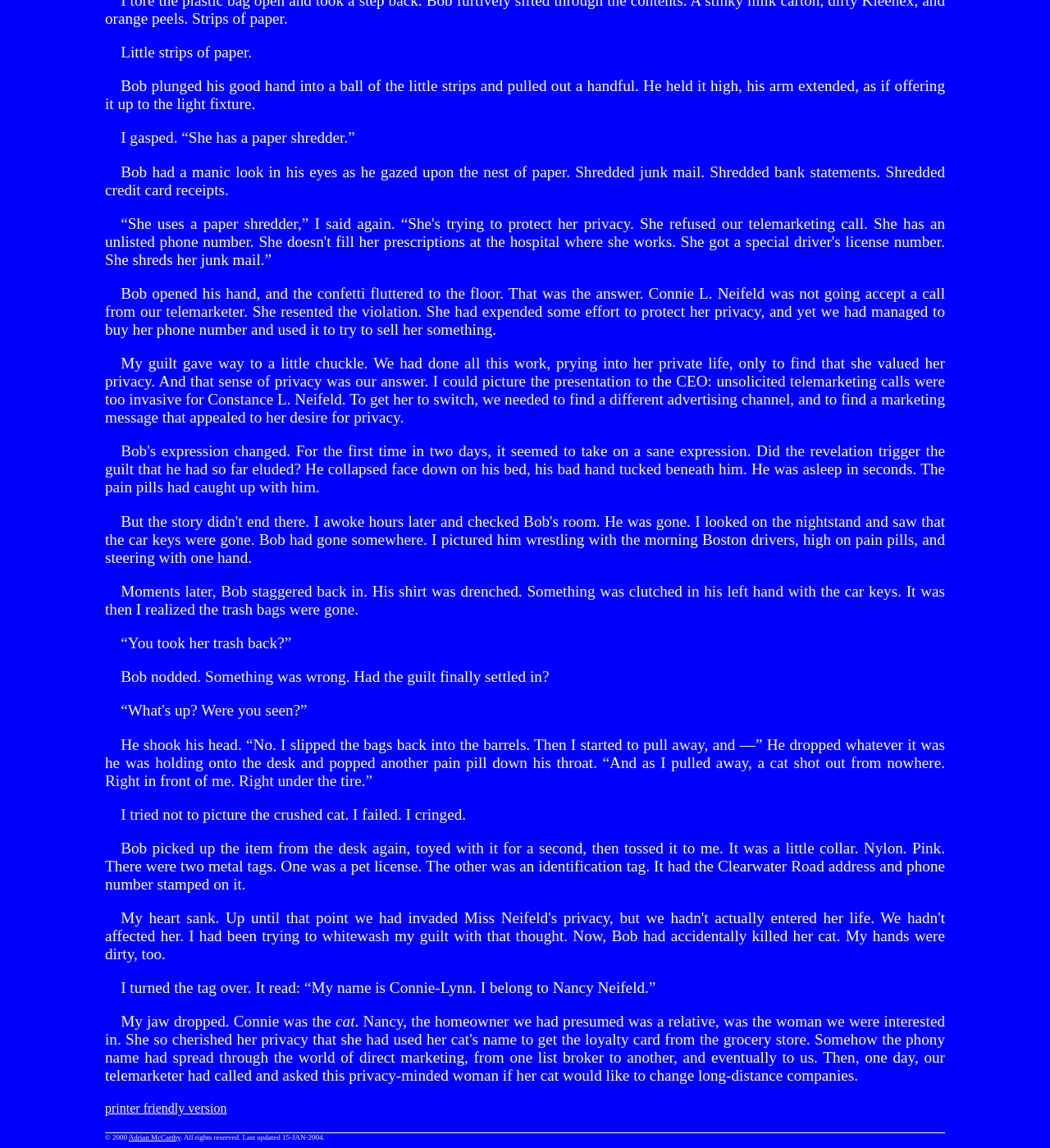Using the format (top-left x, top-left y, bottom-right x, bottom-right y), provide the bounding box coordinates for the described UI element. All values should be floating point numbers between 0 and 1: Adrian McCarthy

[0.123, 0.987, 0.172, 0.994]